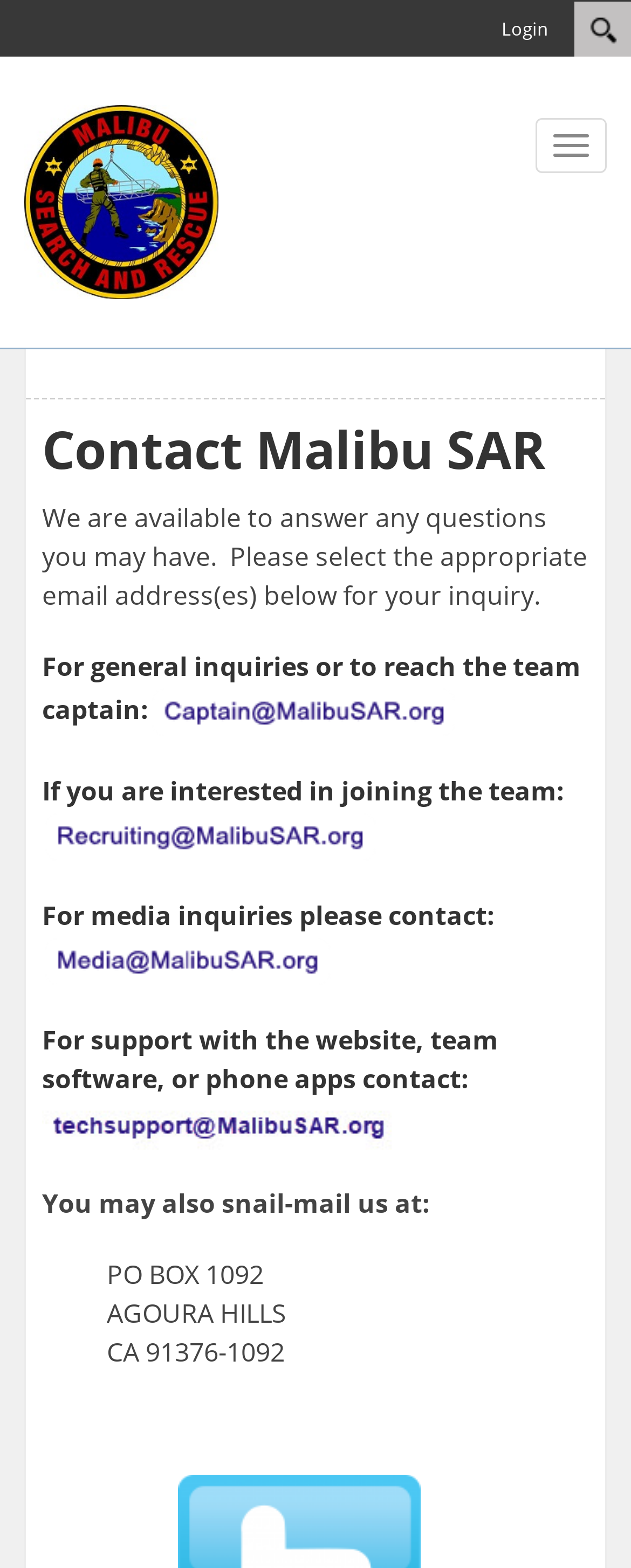Could you locate the bounding box coordinates for the section that should be clicked to accomplish this task: "Search for something".

[0.077, 0.005, 0.723, 0.053]